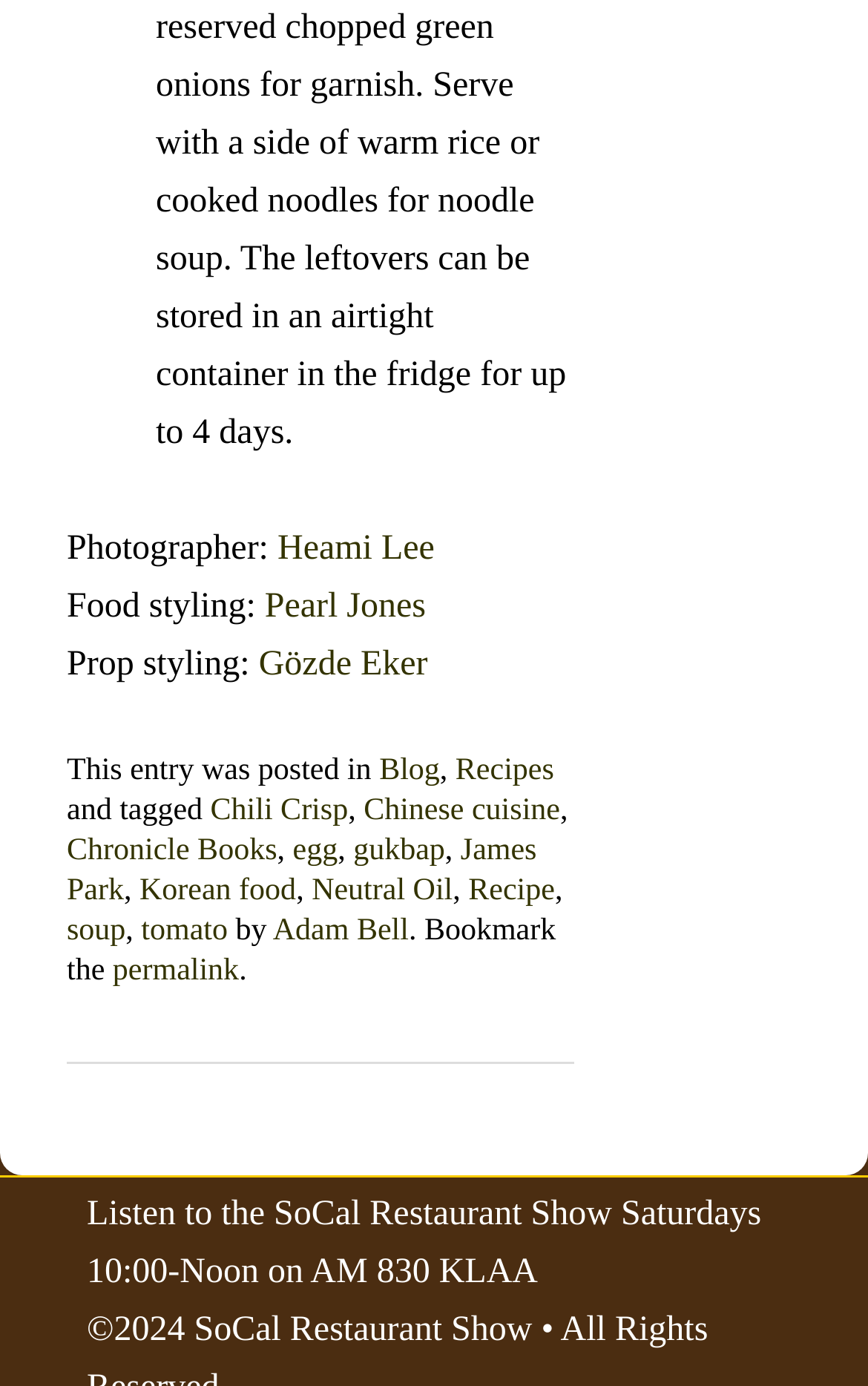Using the description: "Neutral Oil", determine the UI element's bounding box coordinates. Ensure the coordinates are in the format of four float numbers between 0 and 1, i.e., [left, top, right, bottom].

[0.359, 0.632, 0.522, 0.656]